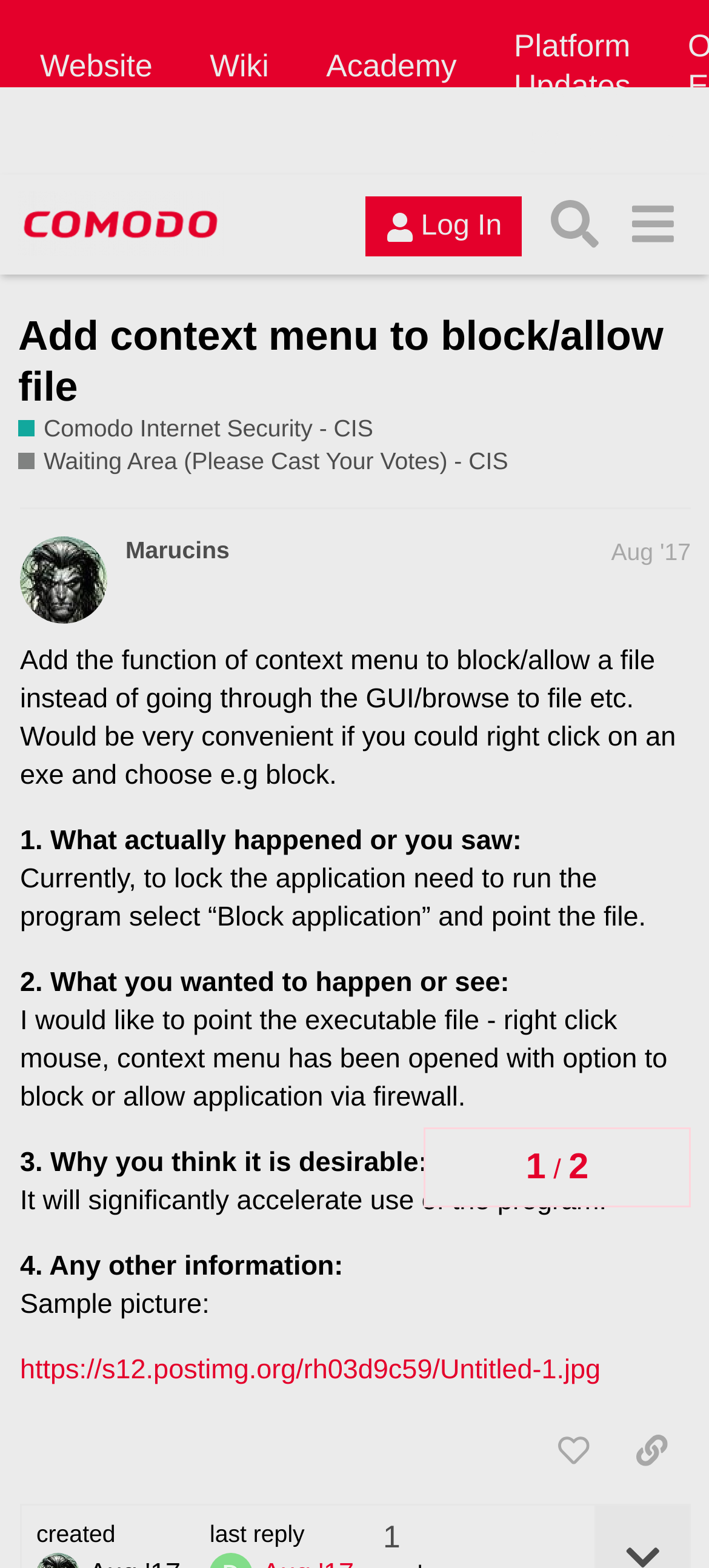Please specify the coordinates of the bounding box for the element that should be clicked to carry out this instruction: "Search for something in the forum". The coordinates must be four float numbers between 0 and 1, formatted as [left, top, right, bottom].

[0.755, 0.118, 0.865, 0.168]